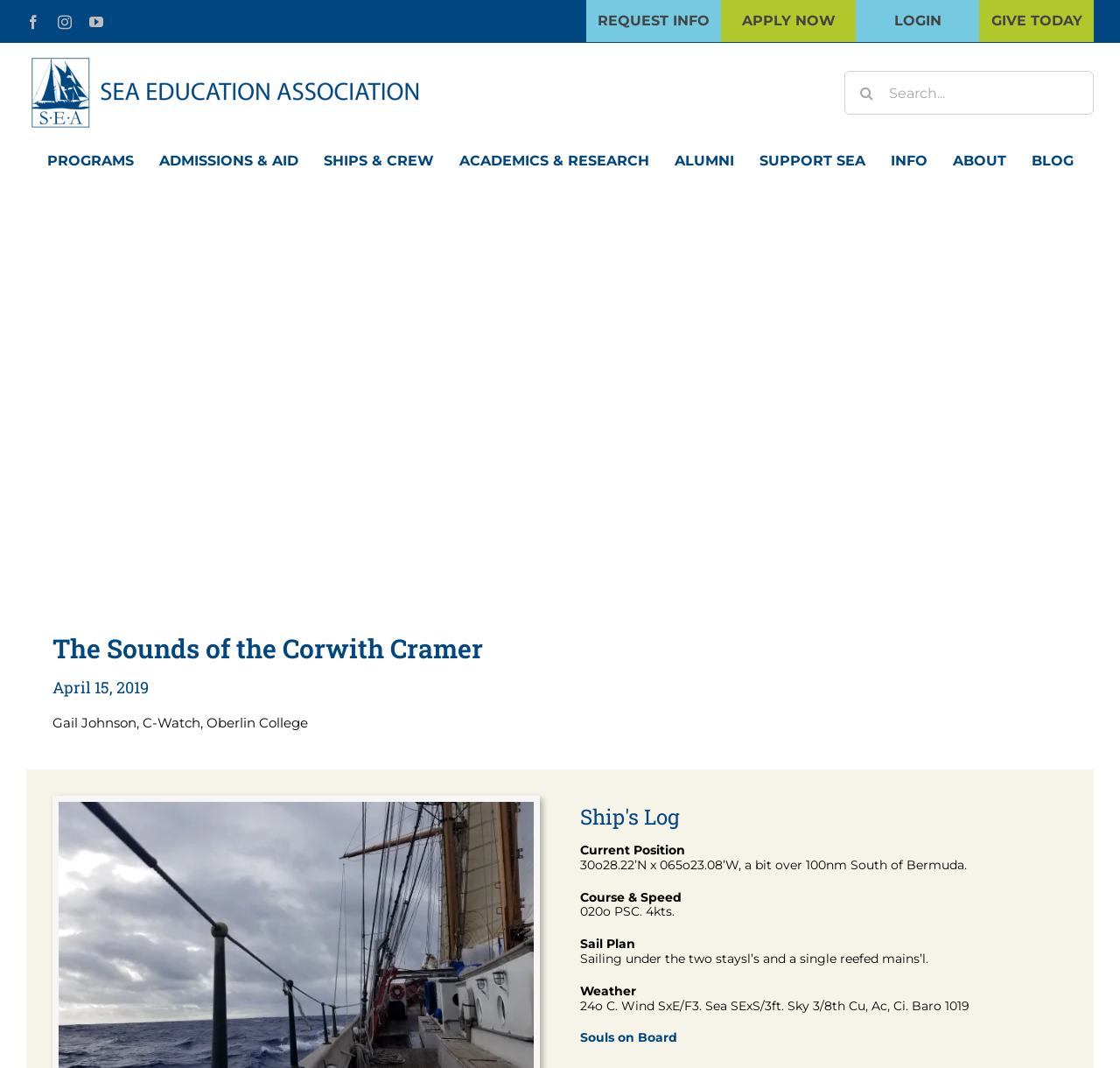Describe every aspect of the webpage in a detailed manner.

The webpage is about the Sea Education Association, specifically featuring student blogs from the SSV Robert C Seamans and SSV Corwith Cramer. At the top left corner, there are three social media links: Facebook, Instagram, and YouTube. Next to them is the Sea Education Association logo, which is also an image. 

Below the logo, there is a secondary menu with five links: REQUEST INFO, APPLY NOW, LOGIN, GIVE TODAY, and a search bar. The search bar has a search icon and a placeholder text "Search...". 

The main menu is located below the secondary menu, with nine links: PROGRAMS, ADMISSIONS & AID, SHIPS & CREW, ACADEMICS & RESEARCH, ALUMNI, SUPPORT SEA, INFO, ABOUT, and BLOG. 

The main content of the webpage is a blog post titled "The Sounds of the Corwith Cramer" with a date "April 15, 2019". The author of the post is Gail Johnson, C-Watch, Oberlin College. The post is divided into sections, including "Ship's Log", "Current Position", "Course & Speed", "Sail Plan", and "Weather", which provide details about the ship's journey. There is also a link "Souls on Board" at the bottom of the post.